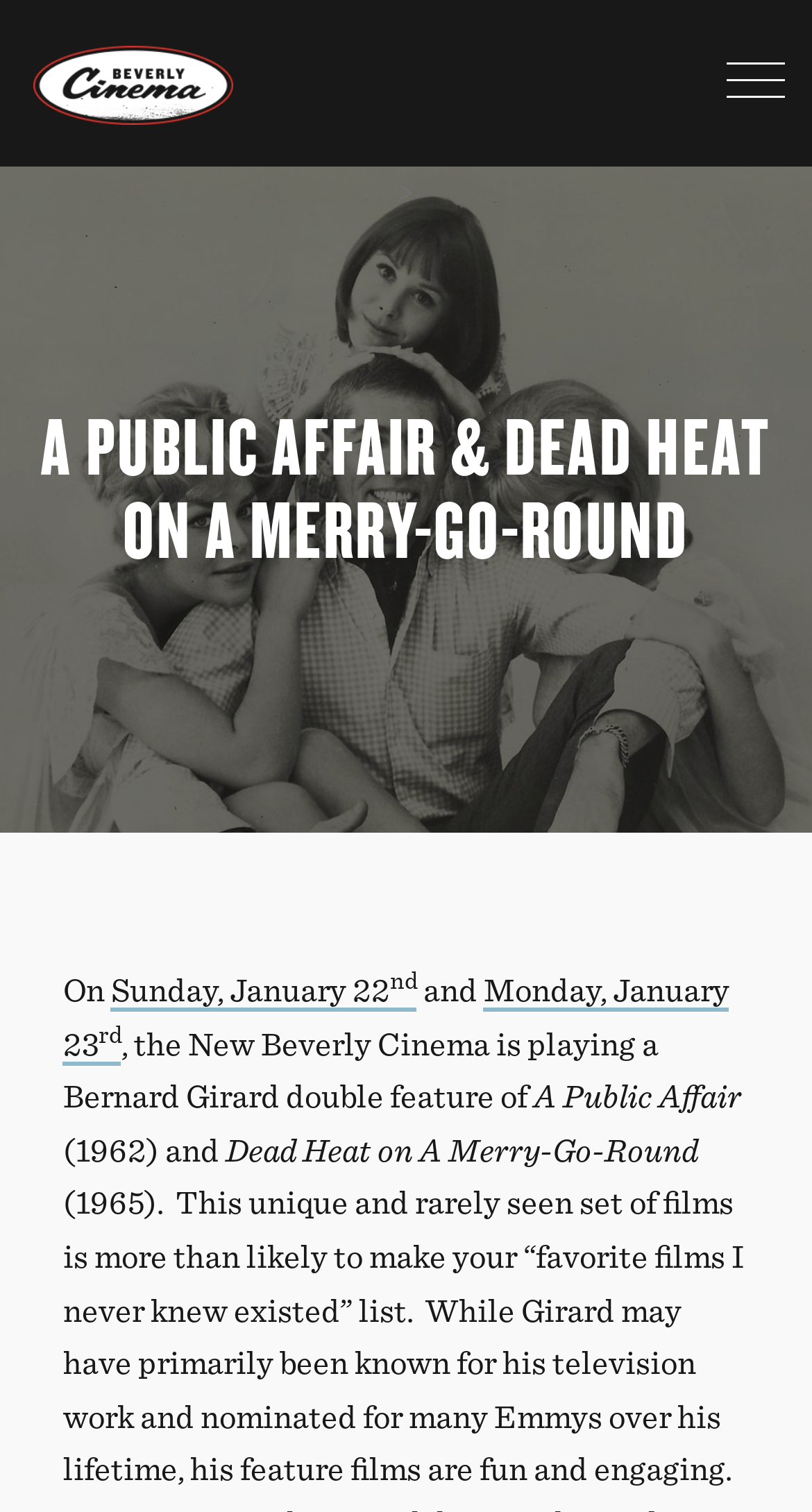Please provide a brief answer to the question using only one word or phrase: 
On which days is the double feature playing?

Sunday, January 22nd and Monday, January 23rd